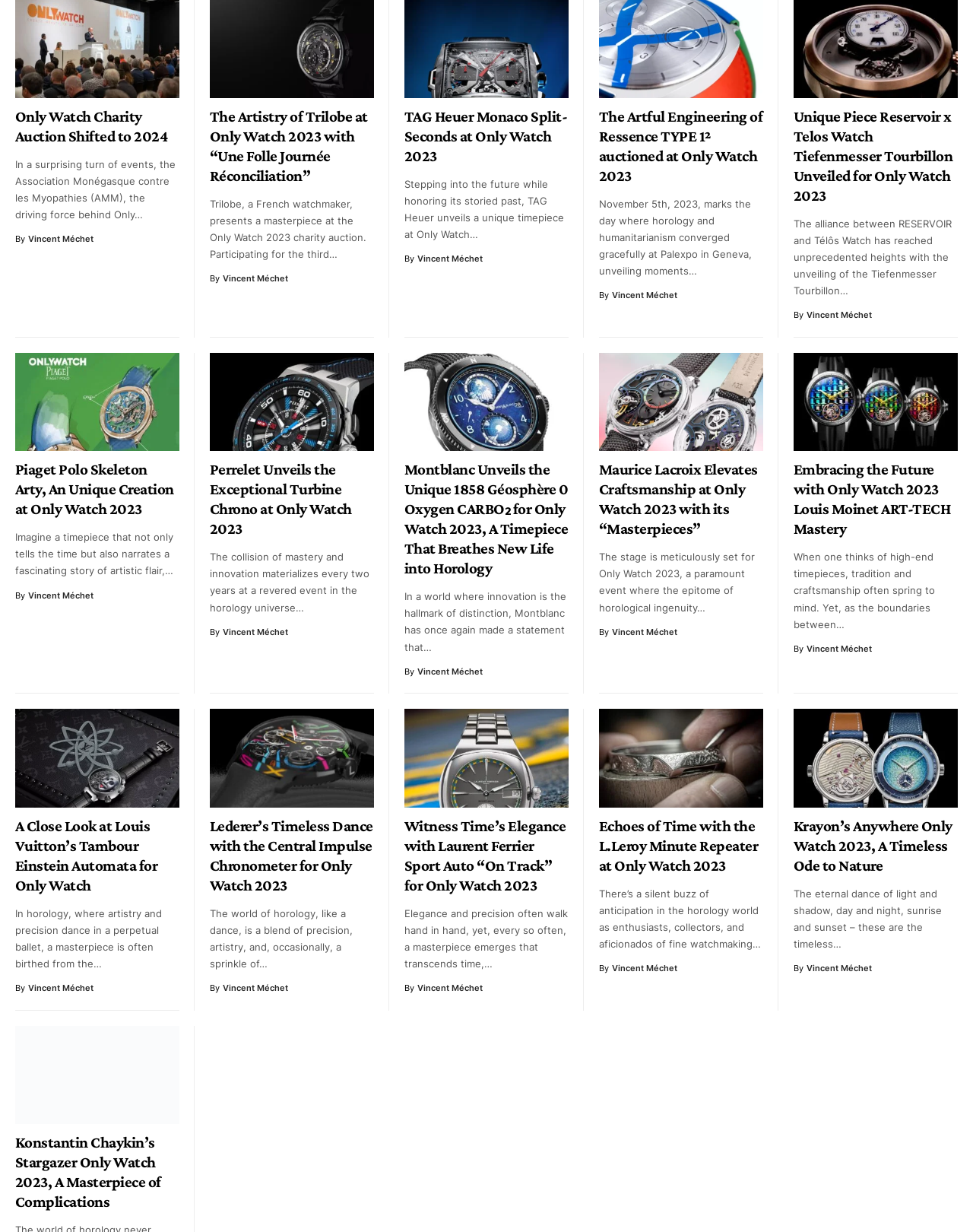Identify the bounding box for the UI element that is described as follows: "Vincent Méchet".

[0.429, 0.796, 0.496, 0.808]